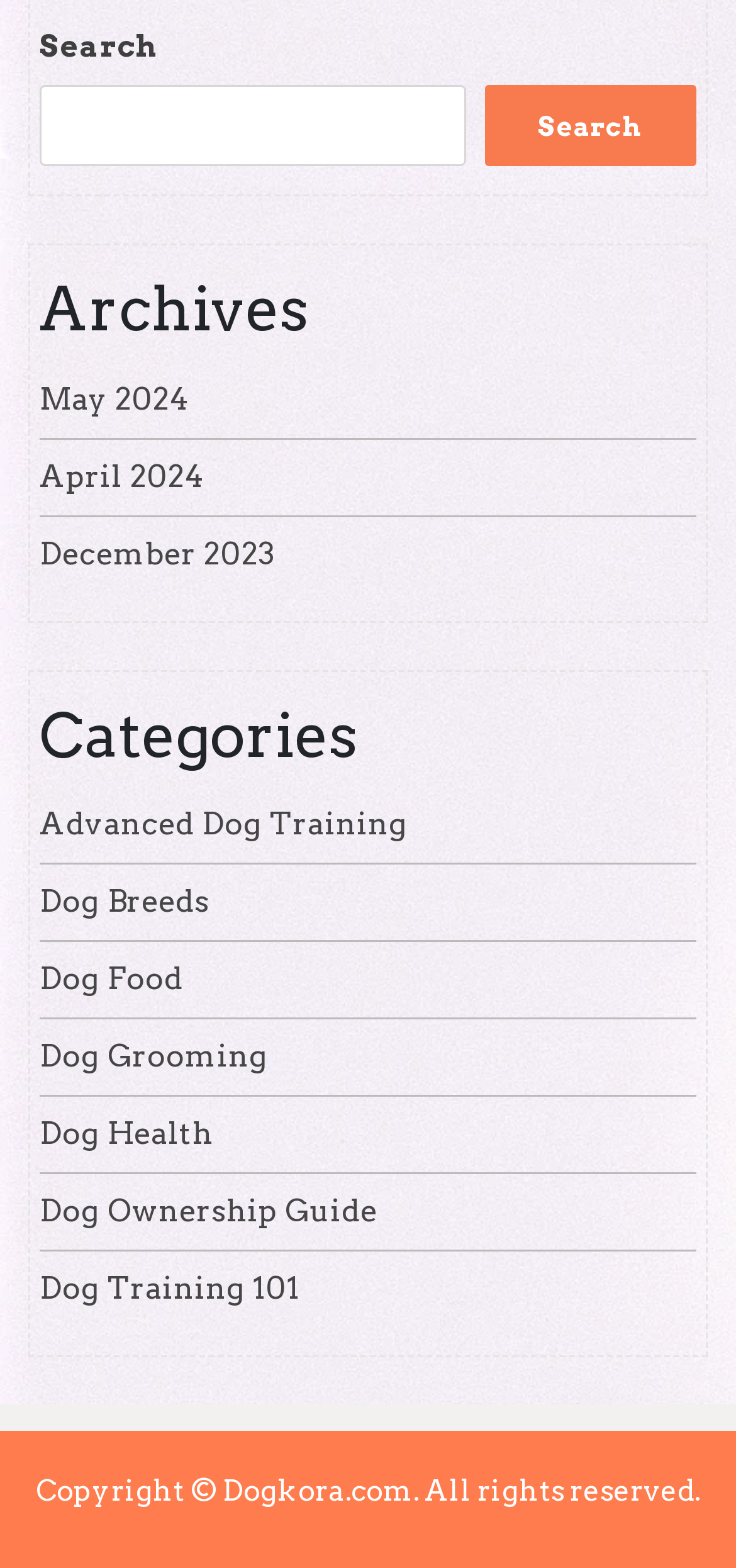Pinpoint the bounding box coordinates of the element to be clicked to execute the instruction: "check Copyright information".

[0.038, 0.938, 0.962, 0.977]